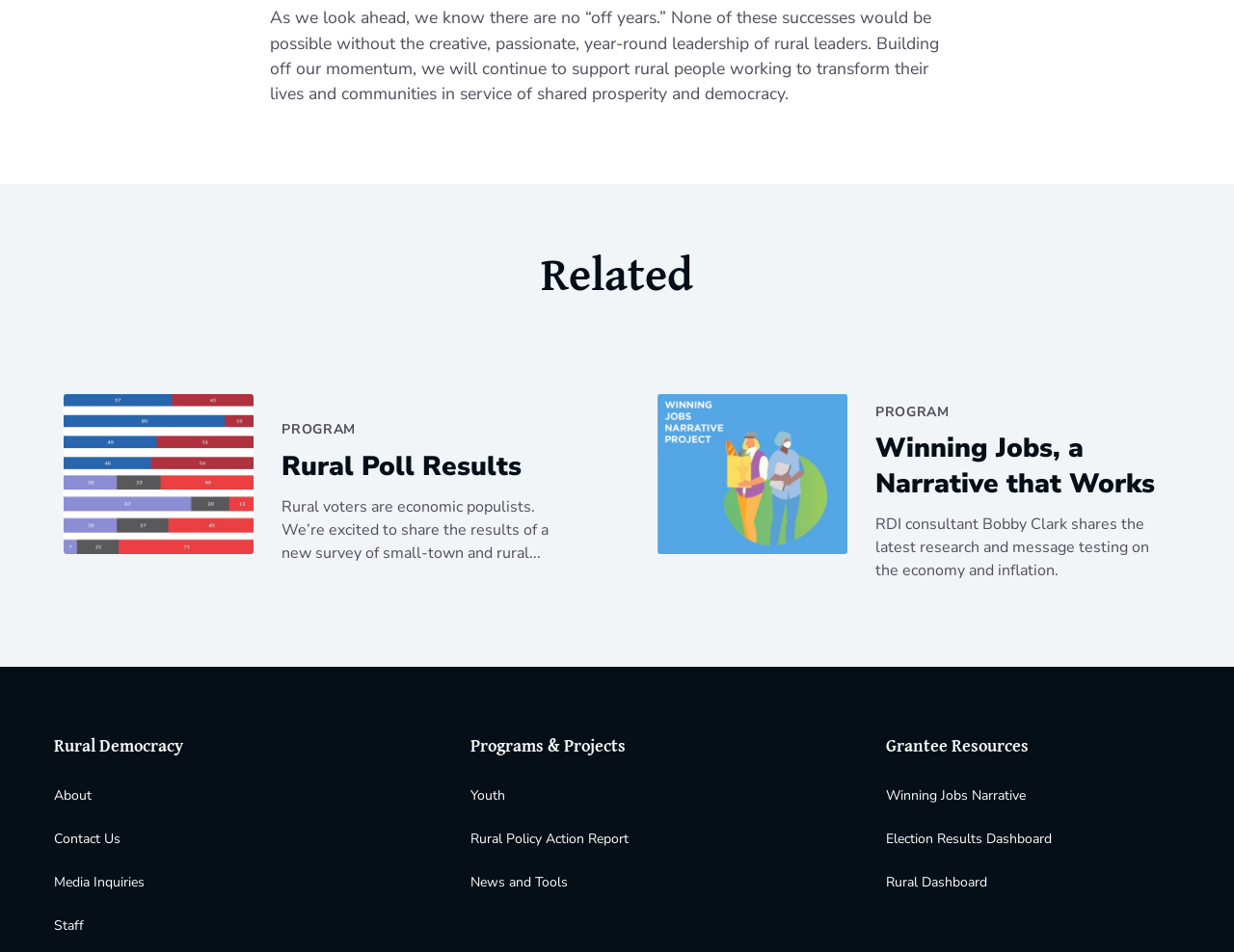Could you indicate the bounding box coordinates of the region to click in order to complete this instruction: "read about Winning Jobs, a Narrative that Works".

[0.709, 0.452, 0.936, 0.527]